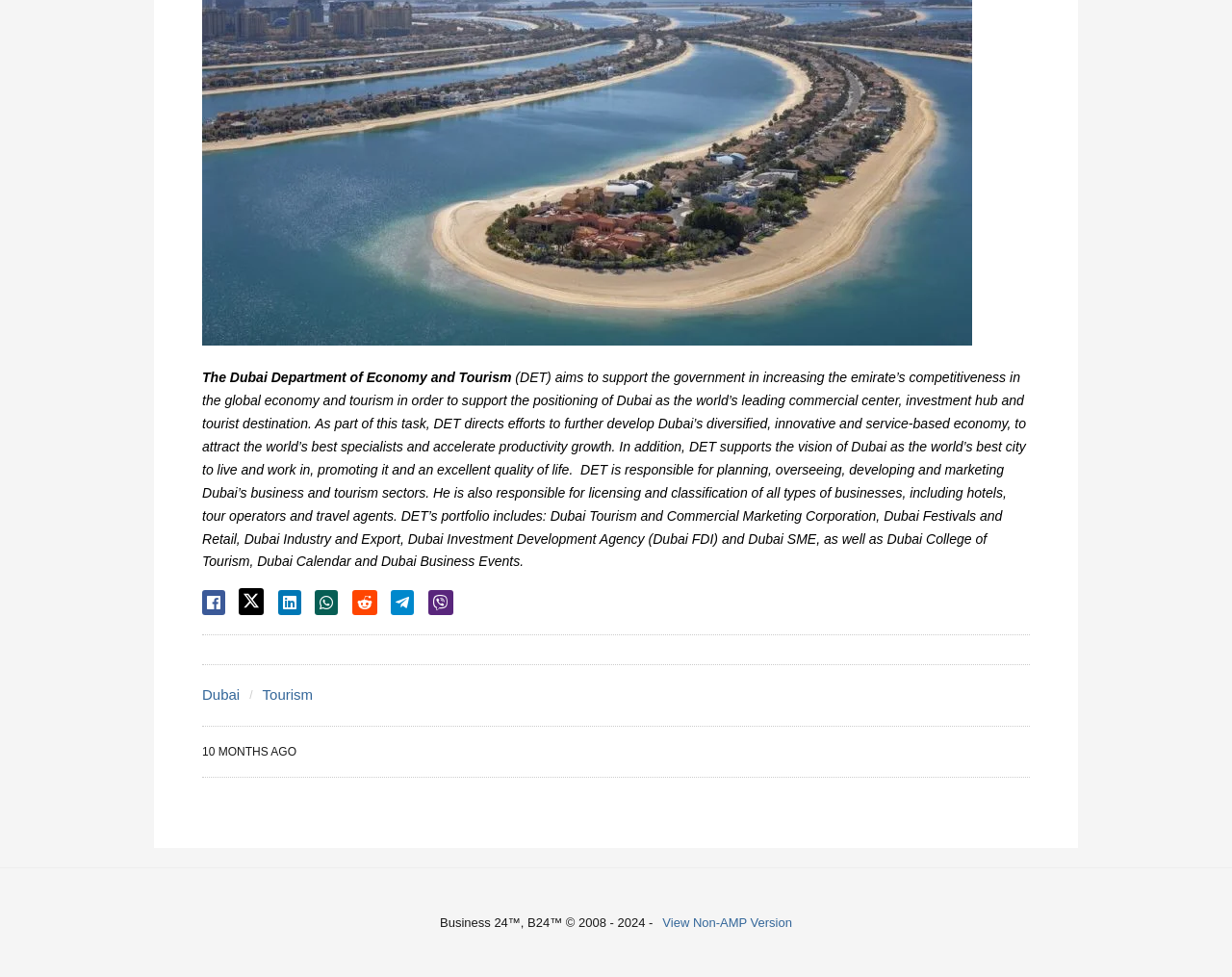Provide a single word or phrase answer to the question: 
How many social media share links are available?

7